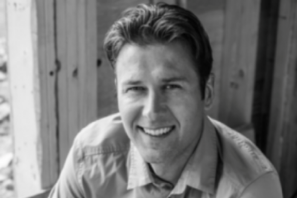What is Ernest Bednarz's position on the Board of Directors?
Kindly answer the question with as much detail as you can.

As stated in the caption, Ernest Bednarz holds the position of Treasurer on the Board of Directors, which is a specific role within the organization.